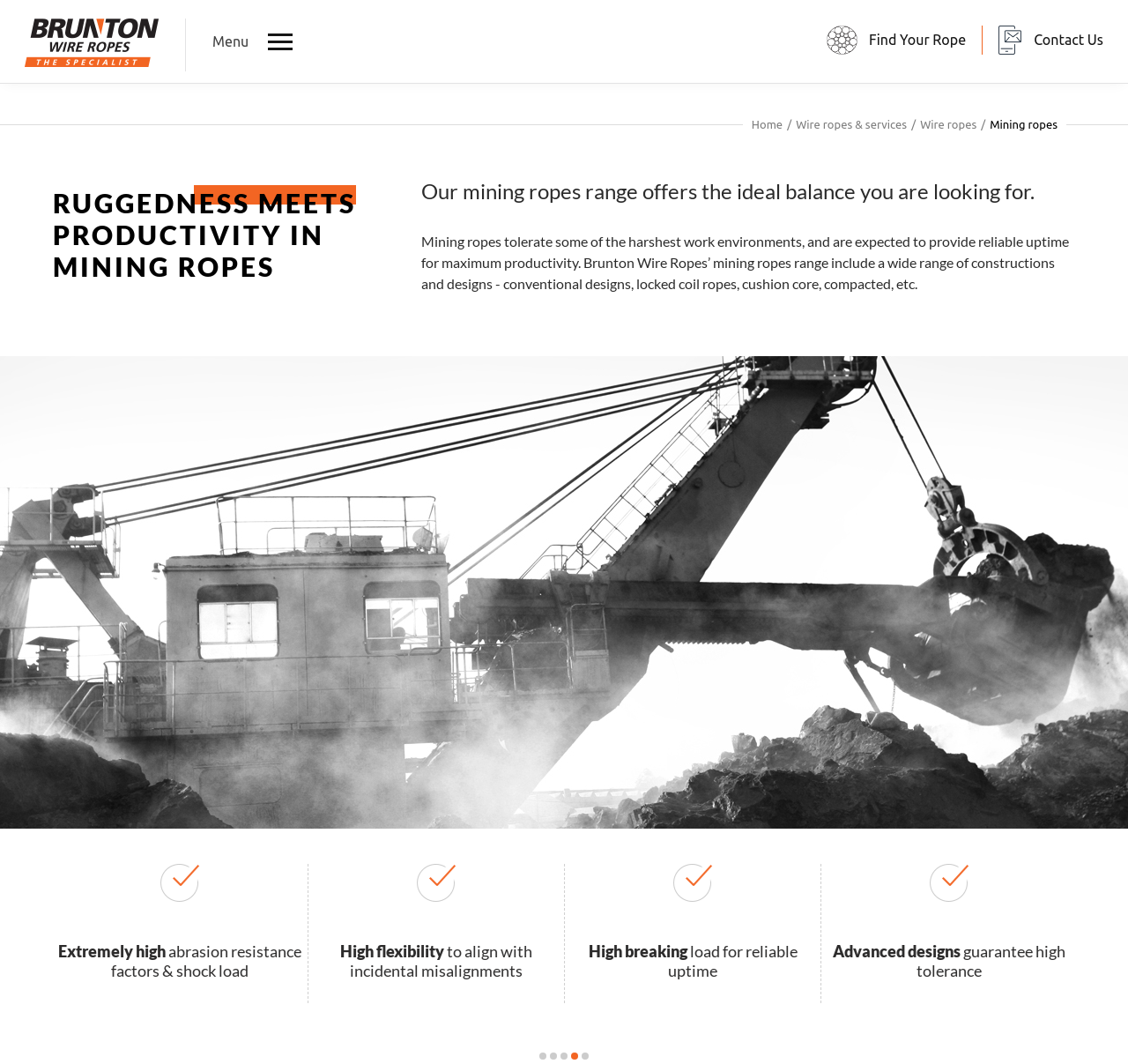Respond to the question below with a single word or phrase: What is the purpose of mining ropes?

Reliable uptime for maximum productivity